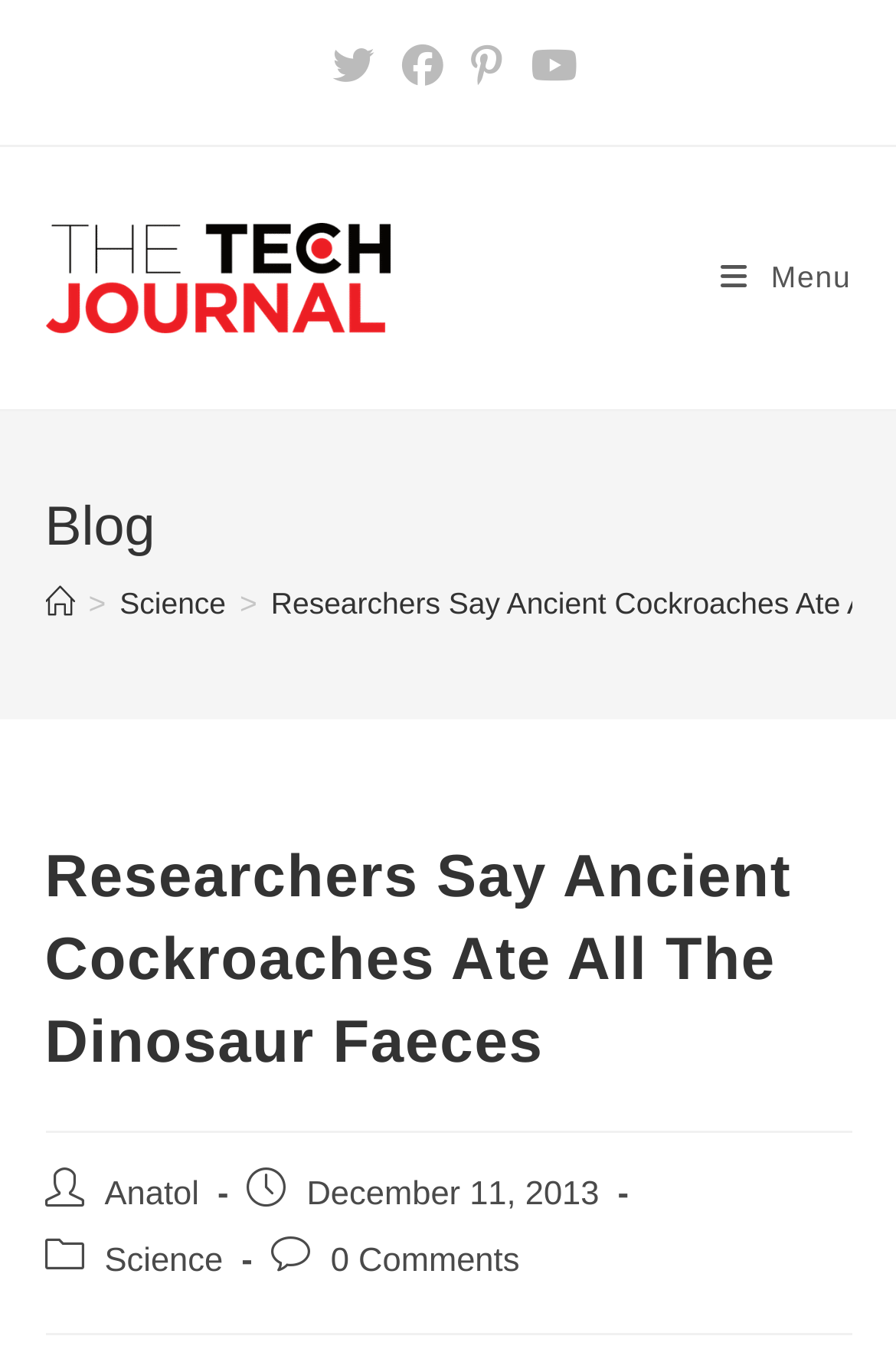Locate the bounding box coordinates of the element that should be clicked to execute the following instruction: "Visit the home page".

[0.05, 0.426, 0.083, 0.452]